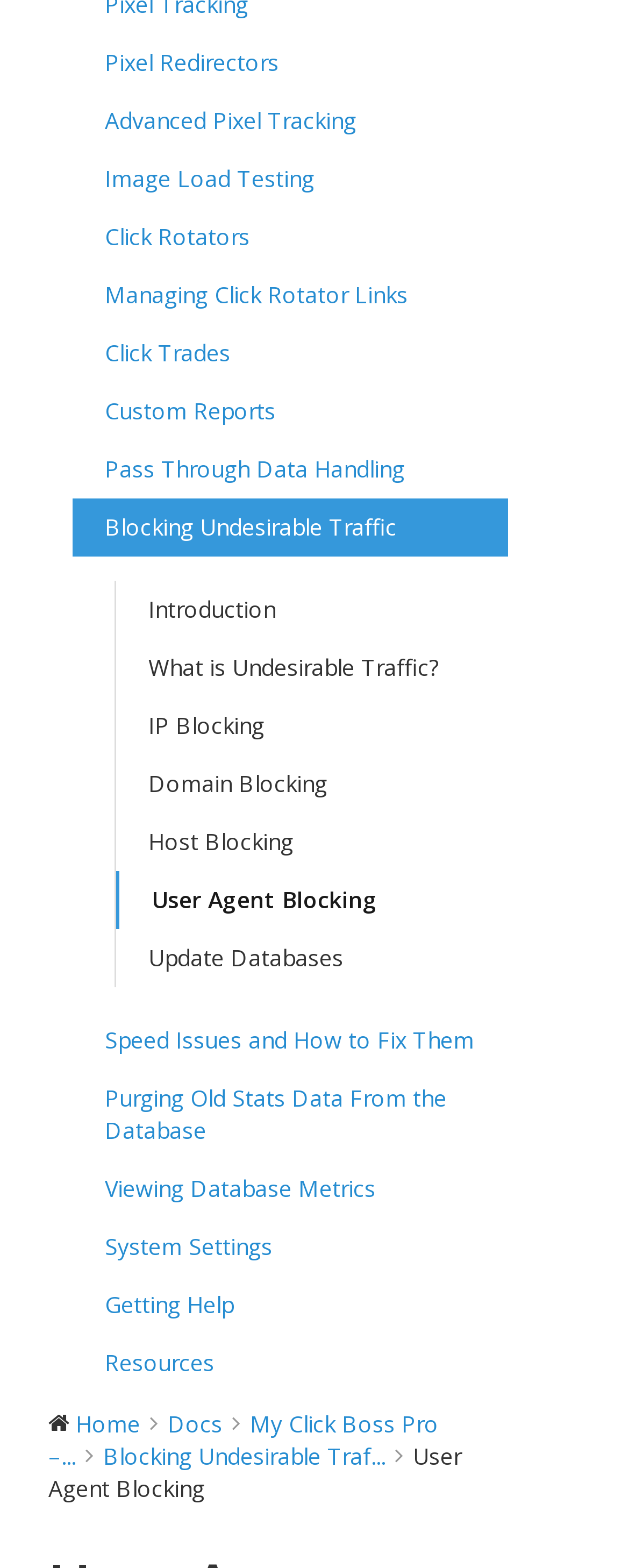Please determine the bounding box coordinates for the element that should be clicked to follow these instructions: "read about Speed Issues and How to Fix Them".

[0.115, 0.645, 0.808, 0.682]